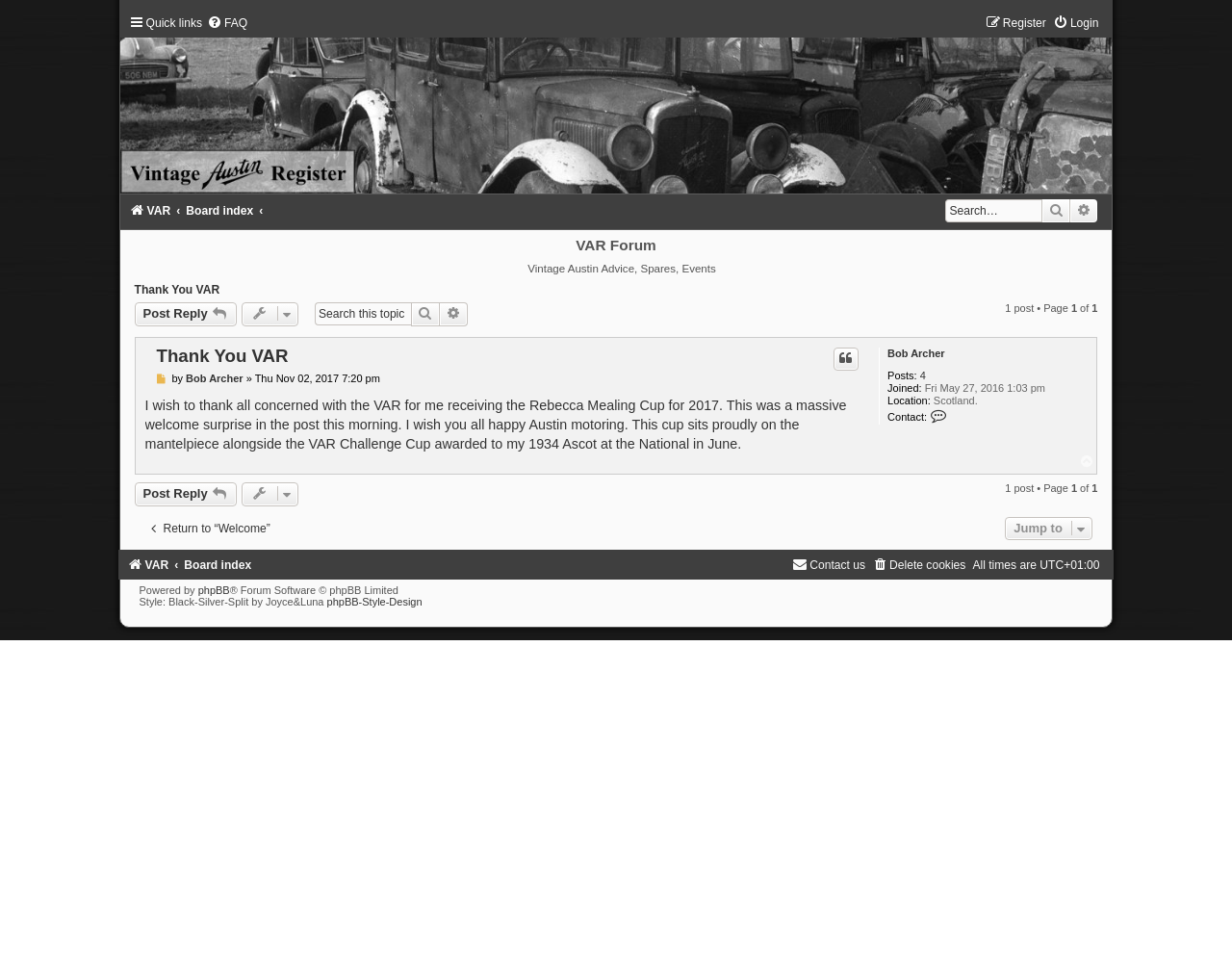Using the image as a reference, answer the following question in as much detail as possible:
How many posts are in this topic?

I found the answer by looking at the static text element with the text '1 post • Page' which is located near the top of the webpage, indicating that there is only one post in this topic.